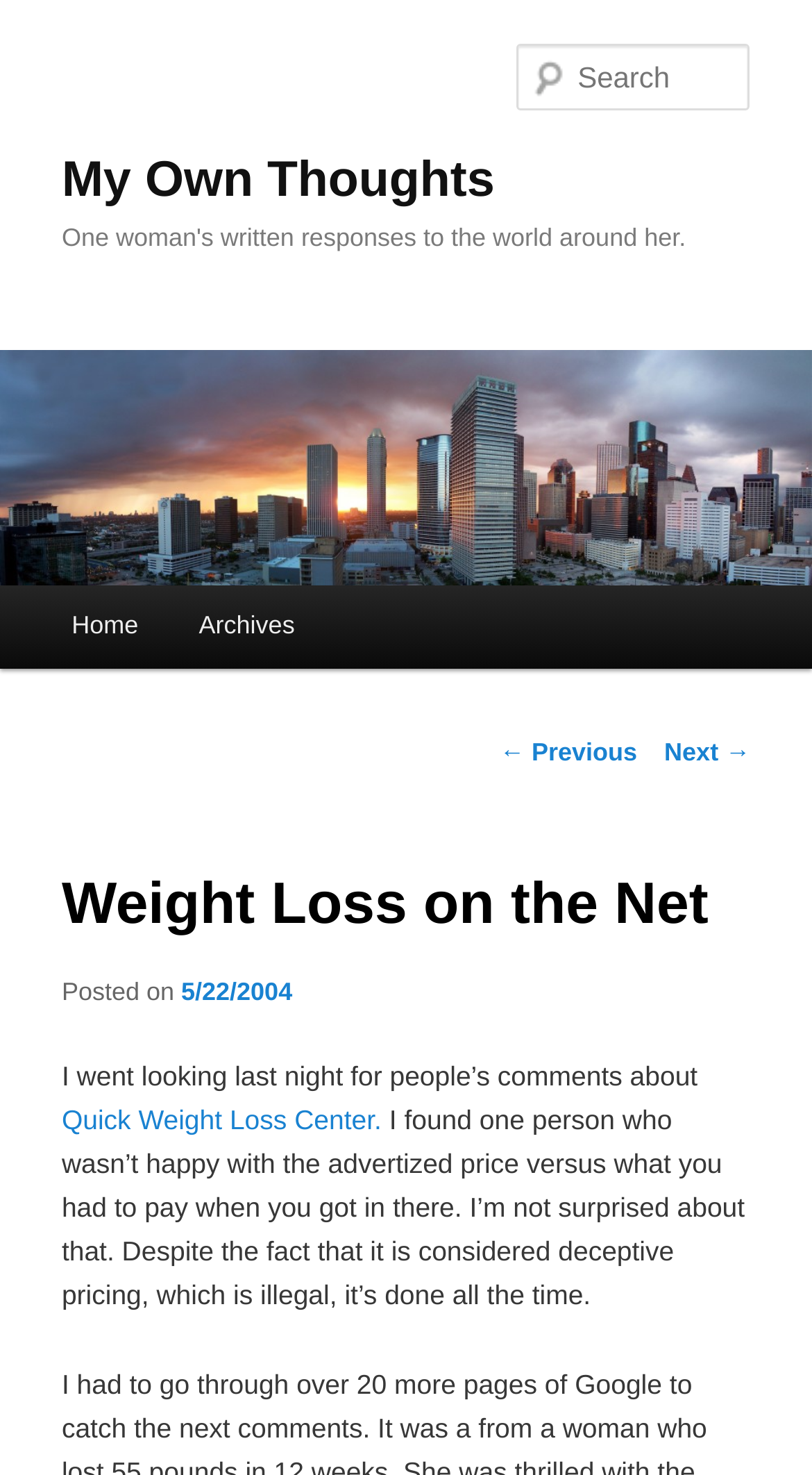Refer to the image and provide an in-depth answer to the question:
What is the purpose of the 'Search' textbox?

I assumed the purpose of the 'Search' textbox by its label and its typical functionality on websites. It is likely that users can enter keywords or phrases to search for relevant content within the website.